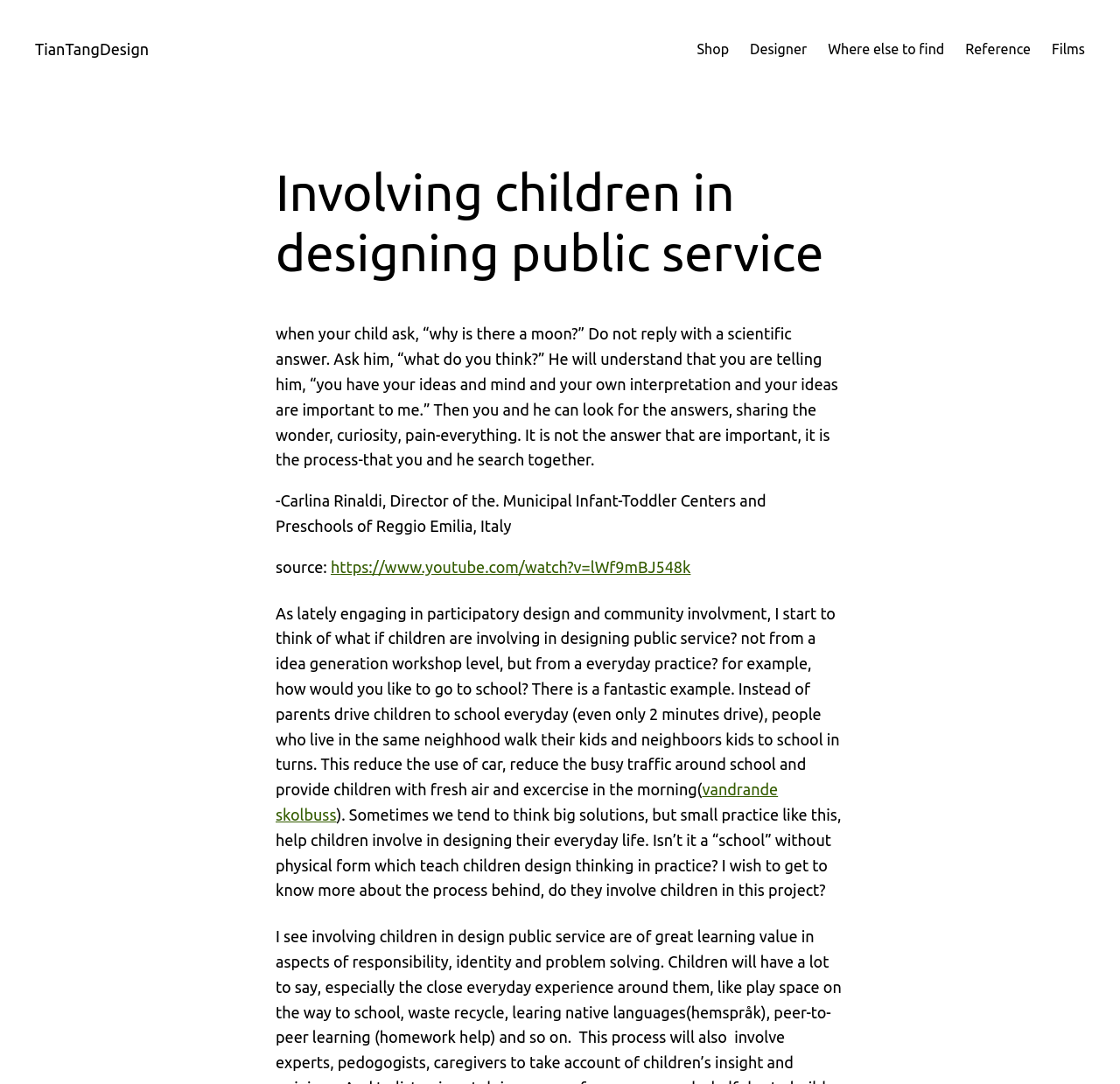Identify the bounding box coordinates of the part that should be clicked to carry out this instruction: "Visit the homepage of TianTangDesign".

[0.031, 0.037, 0.133, 0.053]